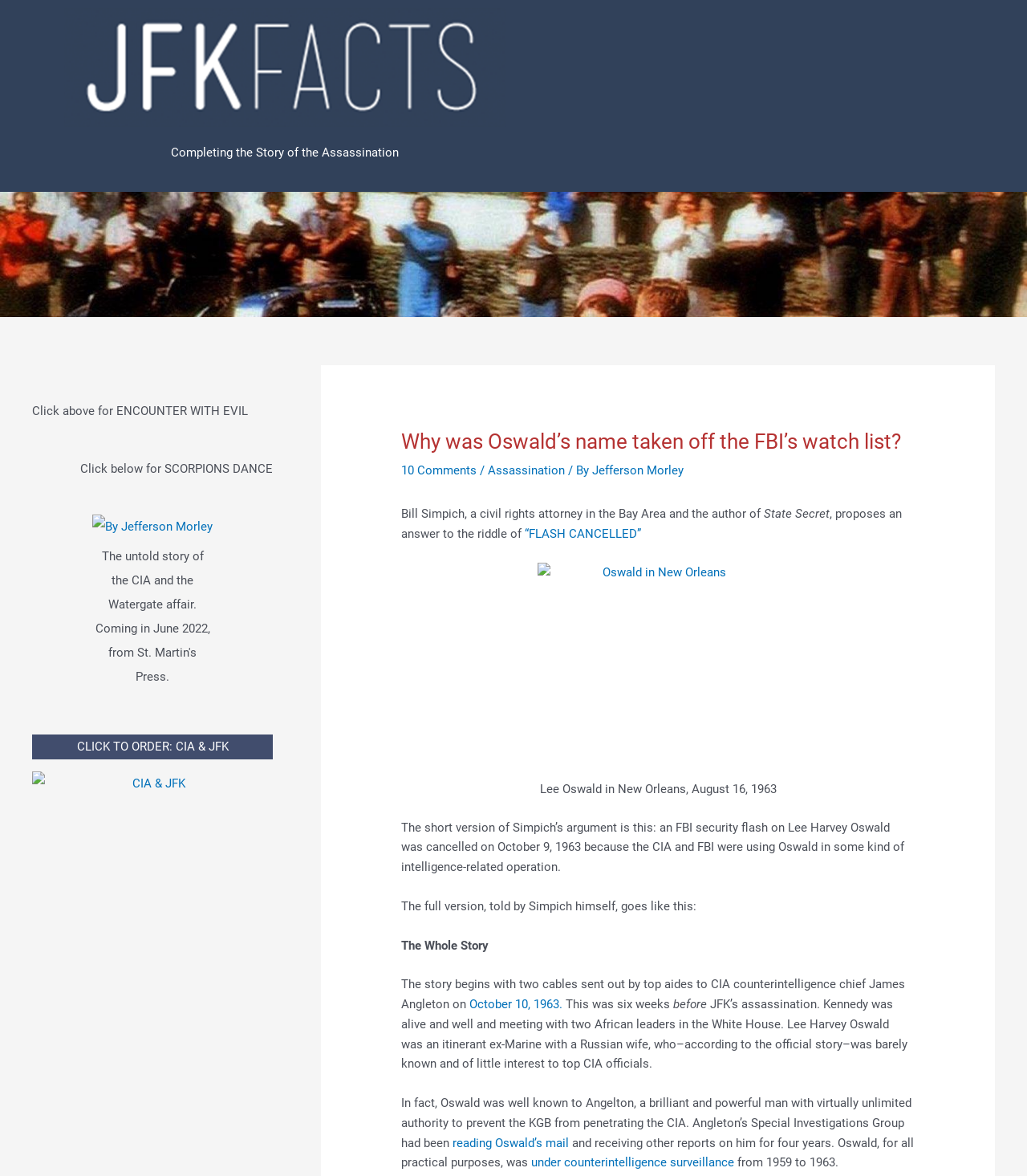What is the date mentioned in the article related to the cables sent by top aides to CIA counterintelligence chief James Angleton?
Look at the image and answer the question with a single word or phrase.

October 10, 1963